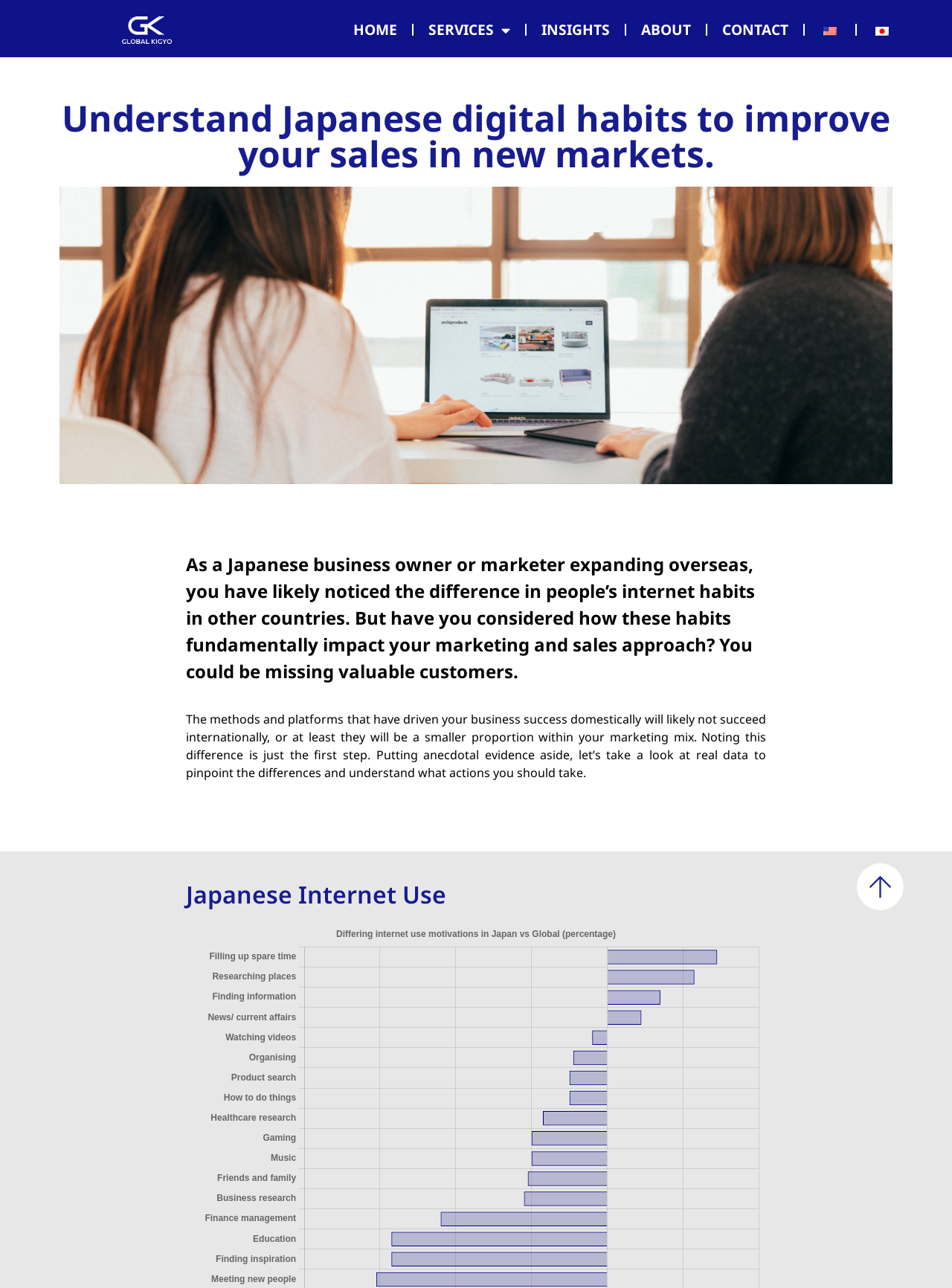What is the language of the link on the top right?
Please ensure your answer is as detailed and informative as possible.

I determined the answer by looking at the links on the top right of the webpage, which are 'en_US' and 'ja'. The 'en_US' link is accompanied by an image of the US flag, indicating English, and the 'ja' link is accompanied by an image of the Japanese flag, indicating Japanese.